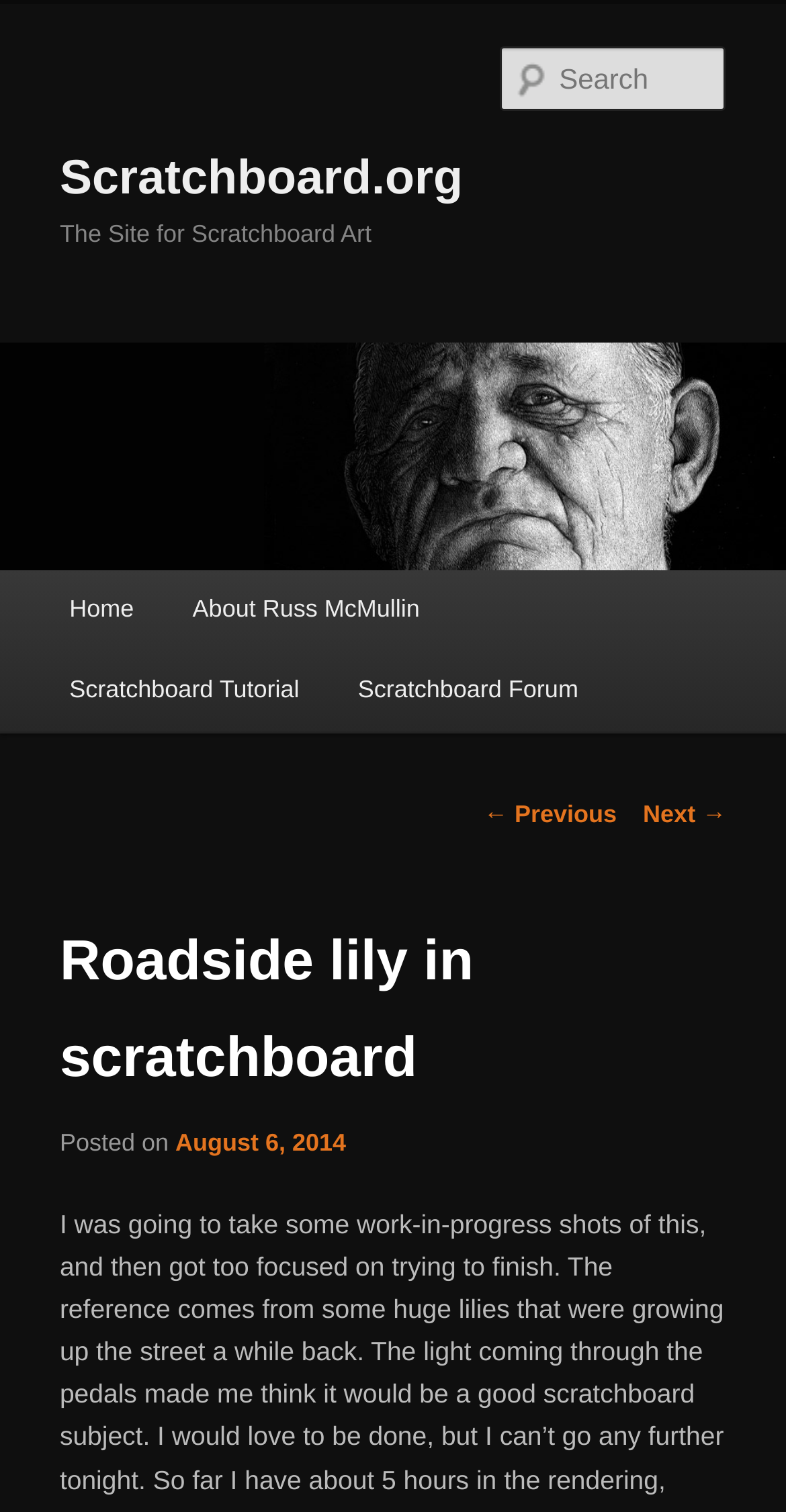Identify the bounding box coordinates of the region that needs to be clicked to carry out this instruction: "Search for scratchboard art". Provide these coordinates as four float numbers ranging from 0 to 1, i.e., [left, top, right, bottom].

[0.637, 0.031, 0.924, 0.073]